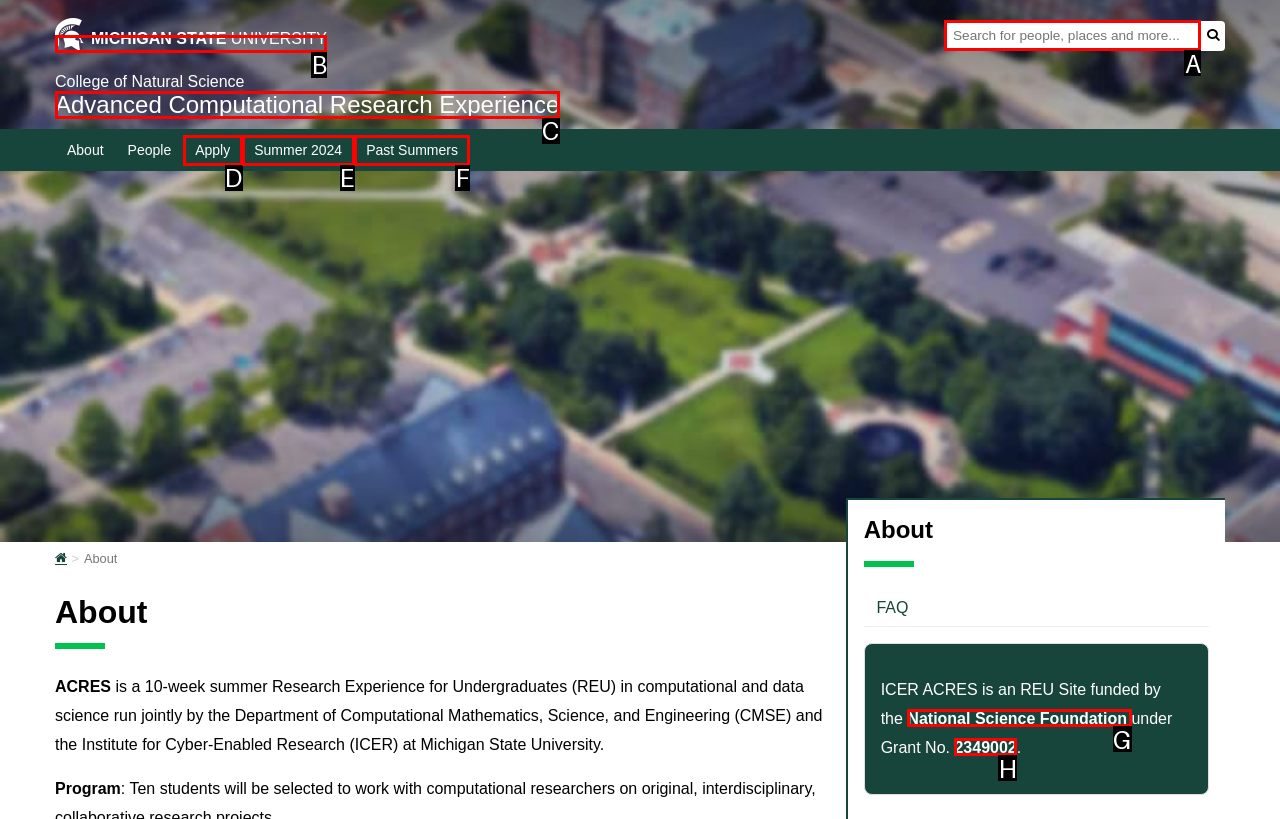Identify the correct UI element to click on to achieve the following task: Search for something Respond with the corresponding letter from the given choices.

A